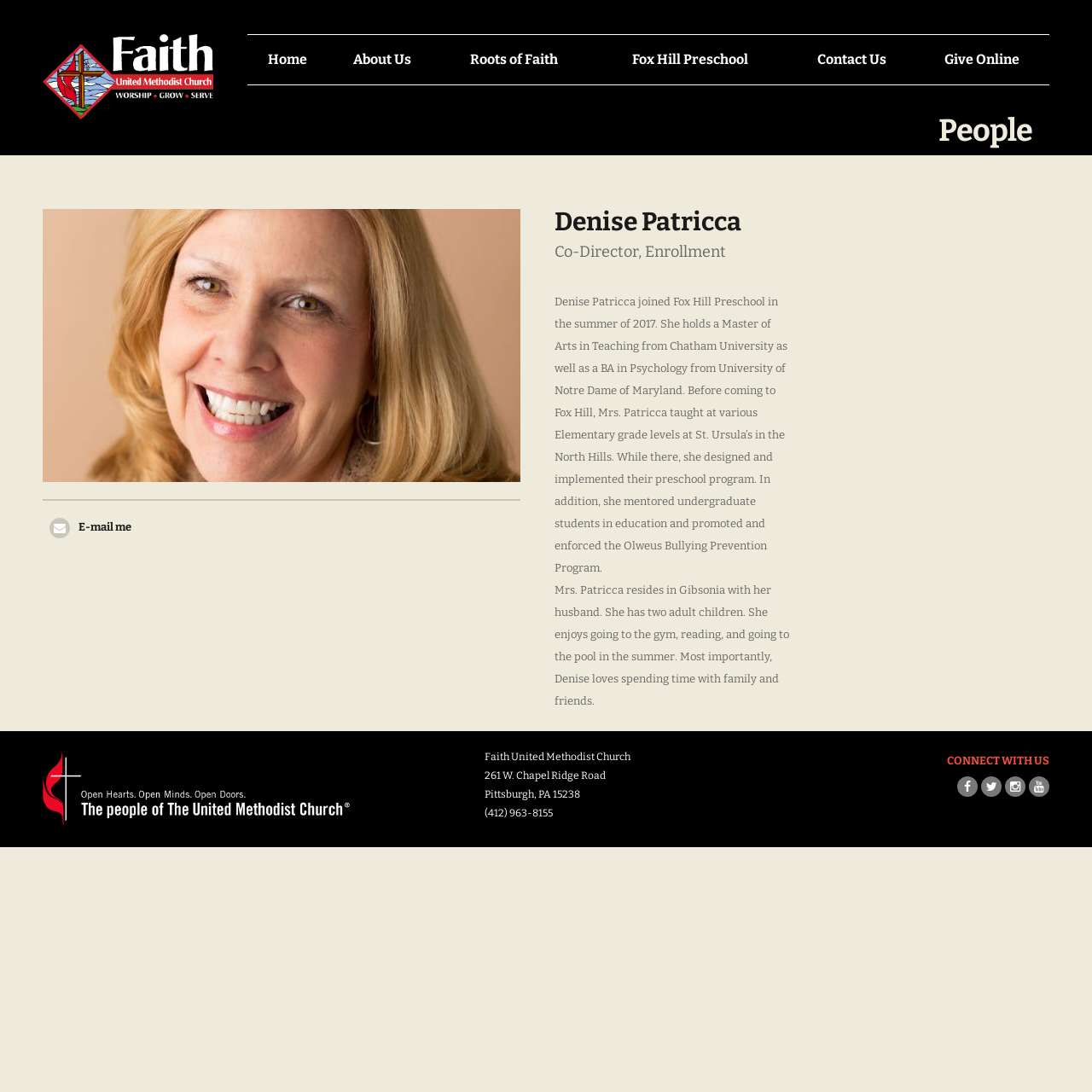Please specify the coordinates of the bounding box for the element that should be clicked to carry out this instruction: "Connect with Faith United Methodist Church on Facebook". The coordinates must be four float numbers between 0 and 1, formatted as [left, top, right, bottom].

[0.877, 0.711, 0.895, 0.73]